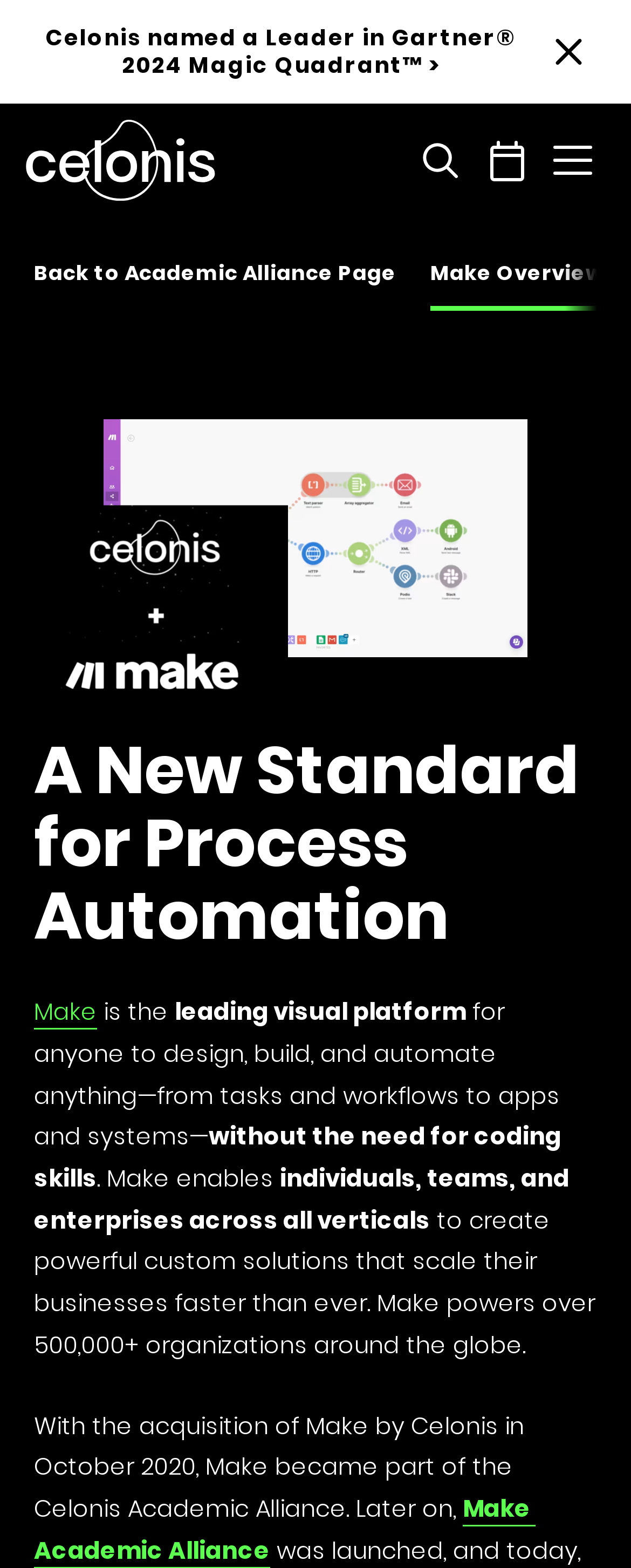Using the given element description, provide the bounding box coordinates (top-left x, top-left y, bottom-right x, bottom-right y) for the corresponding UI element in the screenshot: Back to Academic Alliance Page

[0.054, 0.138, 0.628, 0.211]